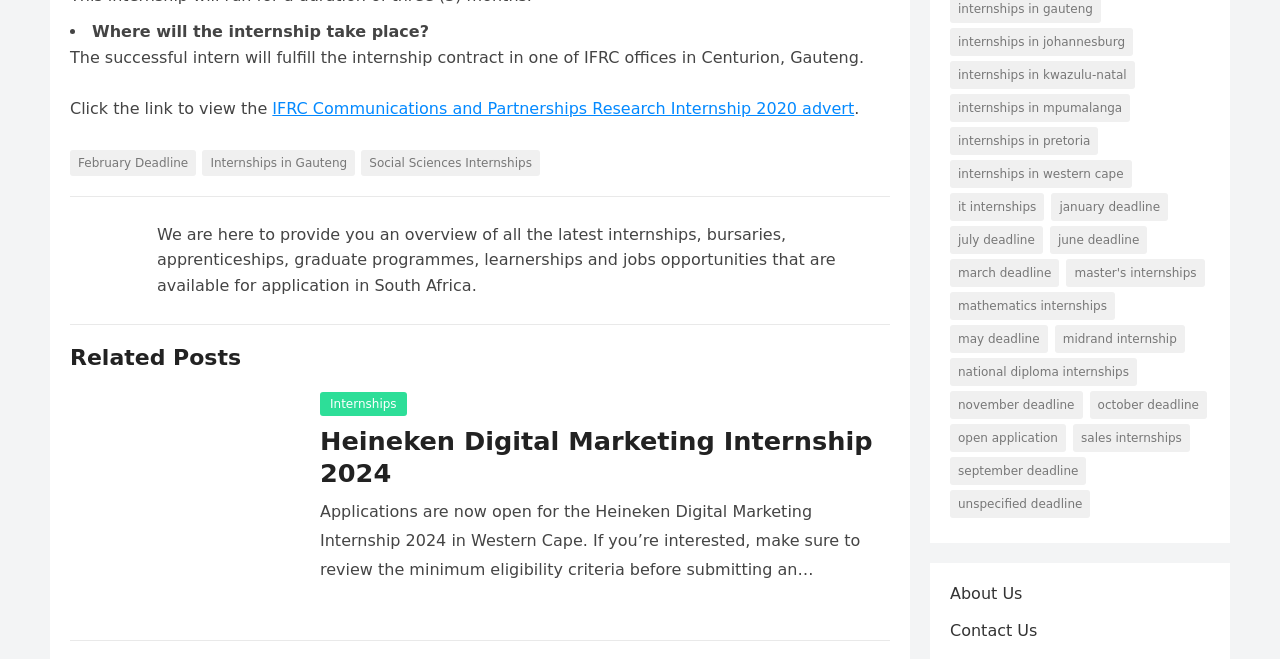Please locate the bounding box coordinates of the element that needs to be clicked to achieve the following instruction: "Learn more about the Heineken Digital Marketing Internship 2024". The coordinates should be four float numbers between 0 and 1, i.e., [left, top, right, bottom].

[0.25, 0.647, 0.682, 0.741]